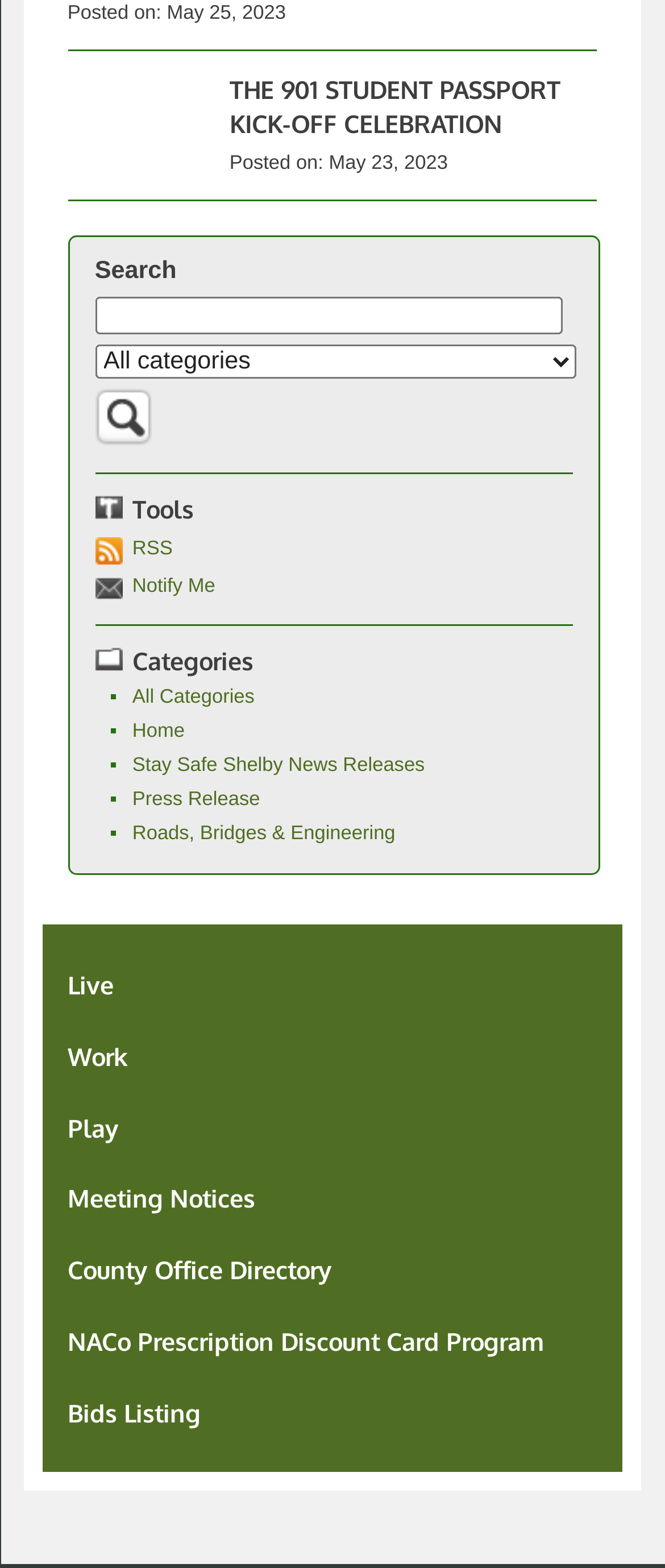Can you determine the bounding box coordinates of the area that needs to be clicked to fulfill the following instruction: "View RSS"?

[0.143, 0.341, 0.863, 0.361]